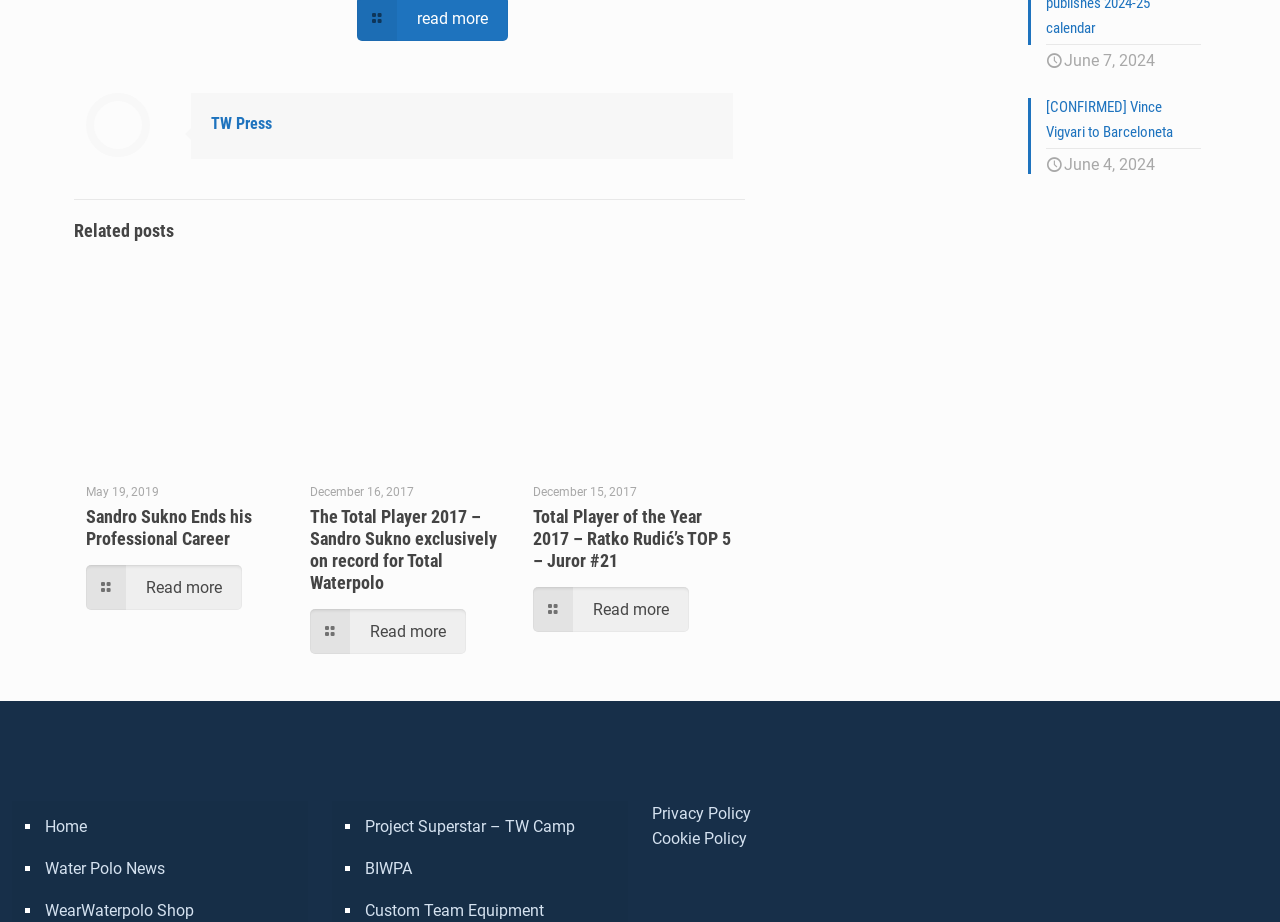What is the name of the website?
Based on the image, answer the question with a single word or brief phrase.

TW Press